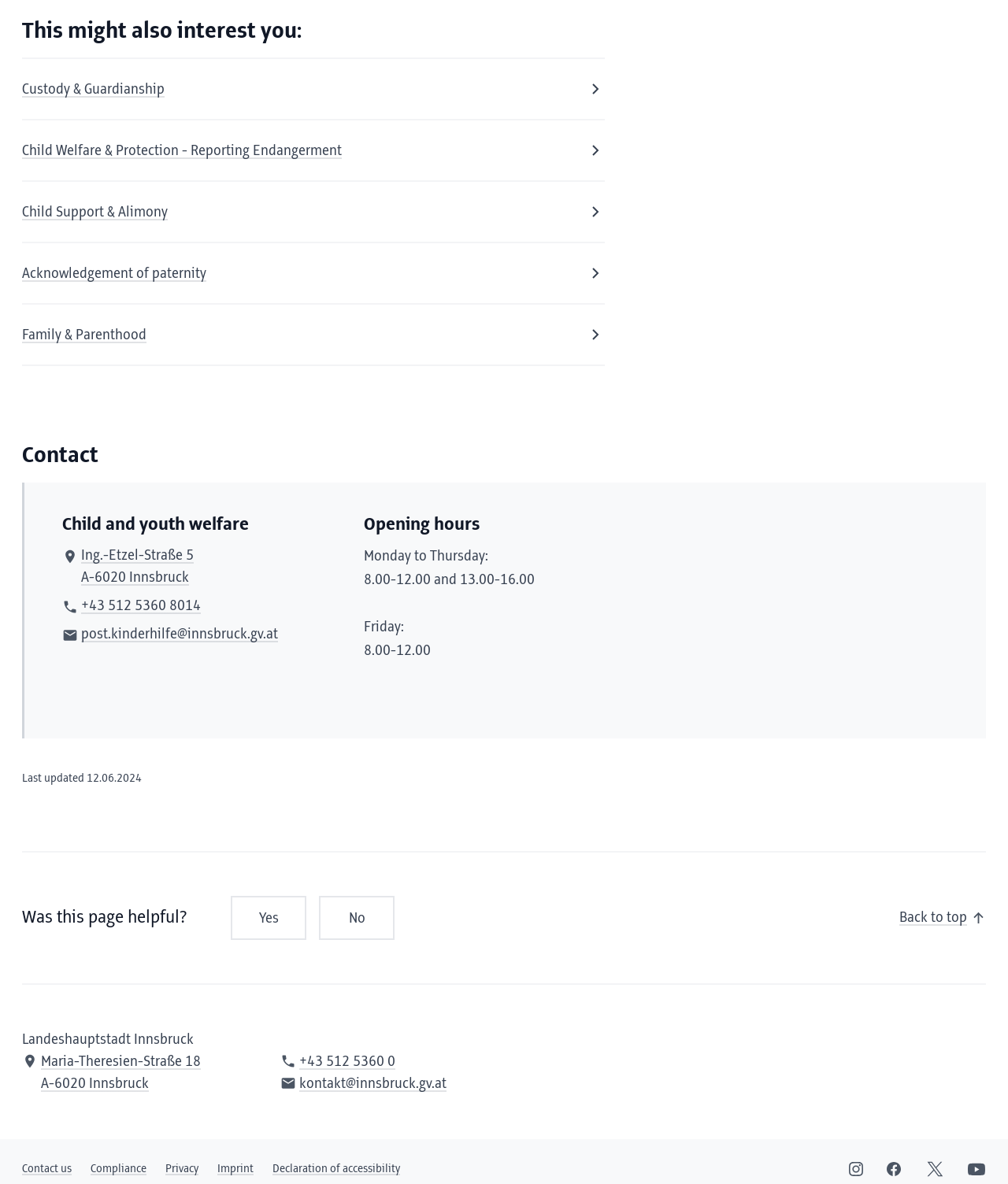What is the phone number of the child and youth welfare office?
Give a detailed explanation using the information visible in the image.

I found the phone number by looking at the 'Child and youth welfare' section, where it is listed as '+43 512 5360 8014'.